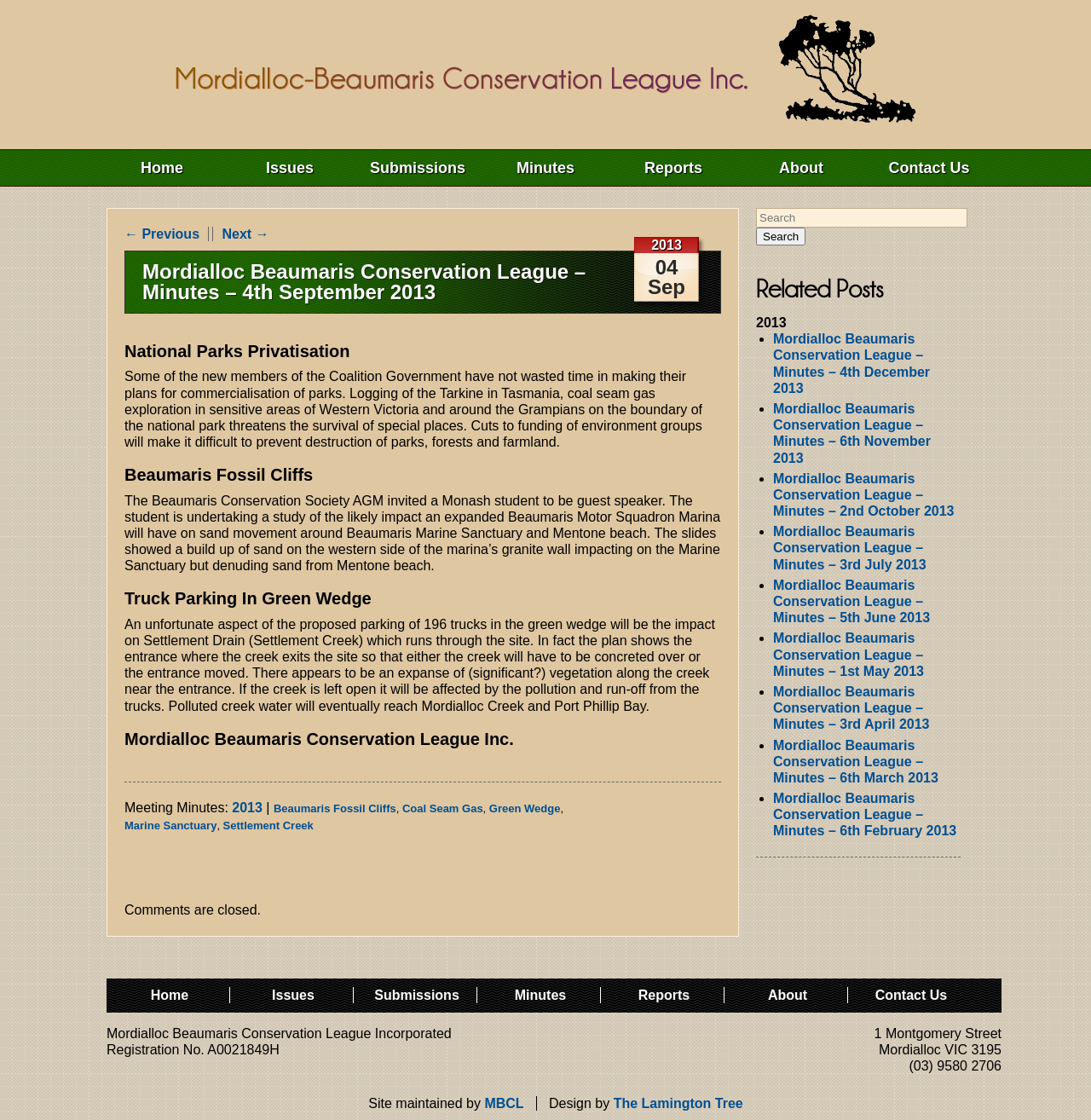Analyze and describe the webpage in a detailed narrative.

The webpage is about the Mordialloc Beaumaris Conservation League, a non-profit organization focused on environmental conservation. At the top of the page, there is a navigation menu with links to different sections of the website, including Home, Issues, Submissions, Minutes, Reports, About, and Contact Us.

Below the navigation menu, there is a main content area with a heading that reads "Mordialloc Beaumaris Conservation League – Minutes – 4th September 2013". This is followed by a series of articles or minutes from a meeting, each with its own heading and text. The articles discuss various topics related to environmental conservation, including national parks privatization, fossil cliffs, and truck parking in green wedges.

On the right-hand side of the page, there is a complementary section with a search box and a list of related posts, which are links to other minutes from previous meetings. The related posts are listed in a bulleted format, with each item having a link to the corresponding minutes.

At the bottom of the page, there is a footer section with links to different sections of the website, as well as some contact information, including an address, phone number, and email address. There is also a note about the website being maintained by MBCL and designed by The Lamington Tree.

Overall, the webpage appears to be a repository of meeting minutes and articles related to environmental conservation, with a focus on the Mordialloc Beaumaris area.